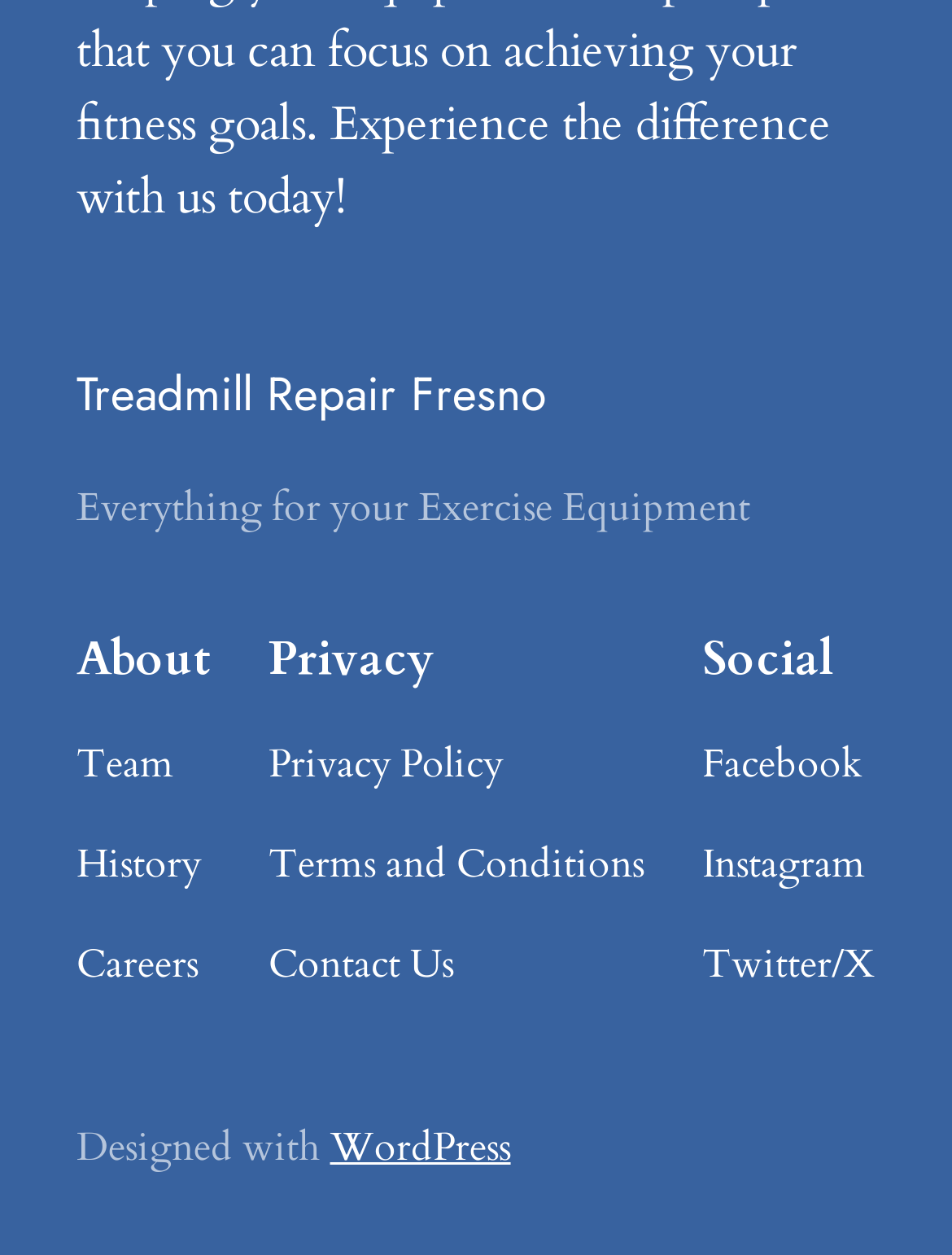Find and specify the bounding box coordinates that correspond to the clickable region for the instruction: "Go to Team".

[0.08, 0.586, 0.183, 0.634]